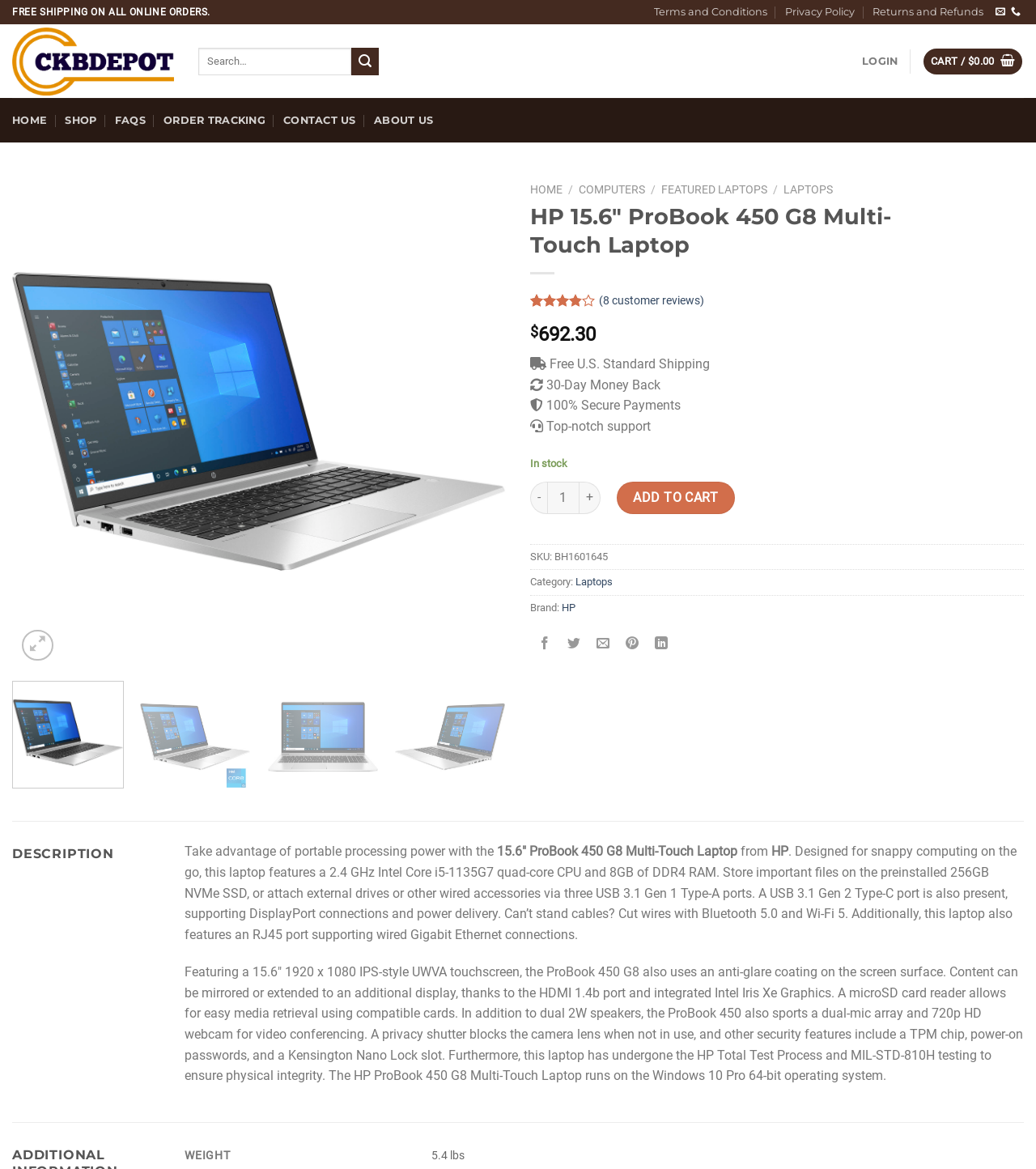Kindly respond to the following question with a single word or a brief phrase: 
Is the laptop in stock?

Yes